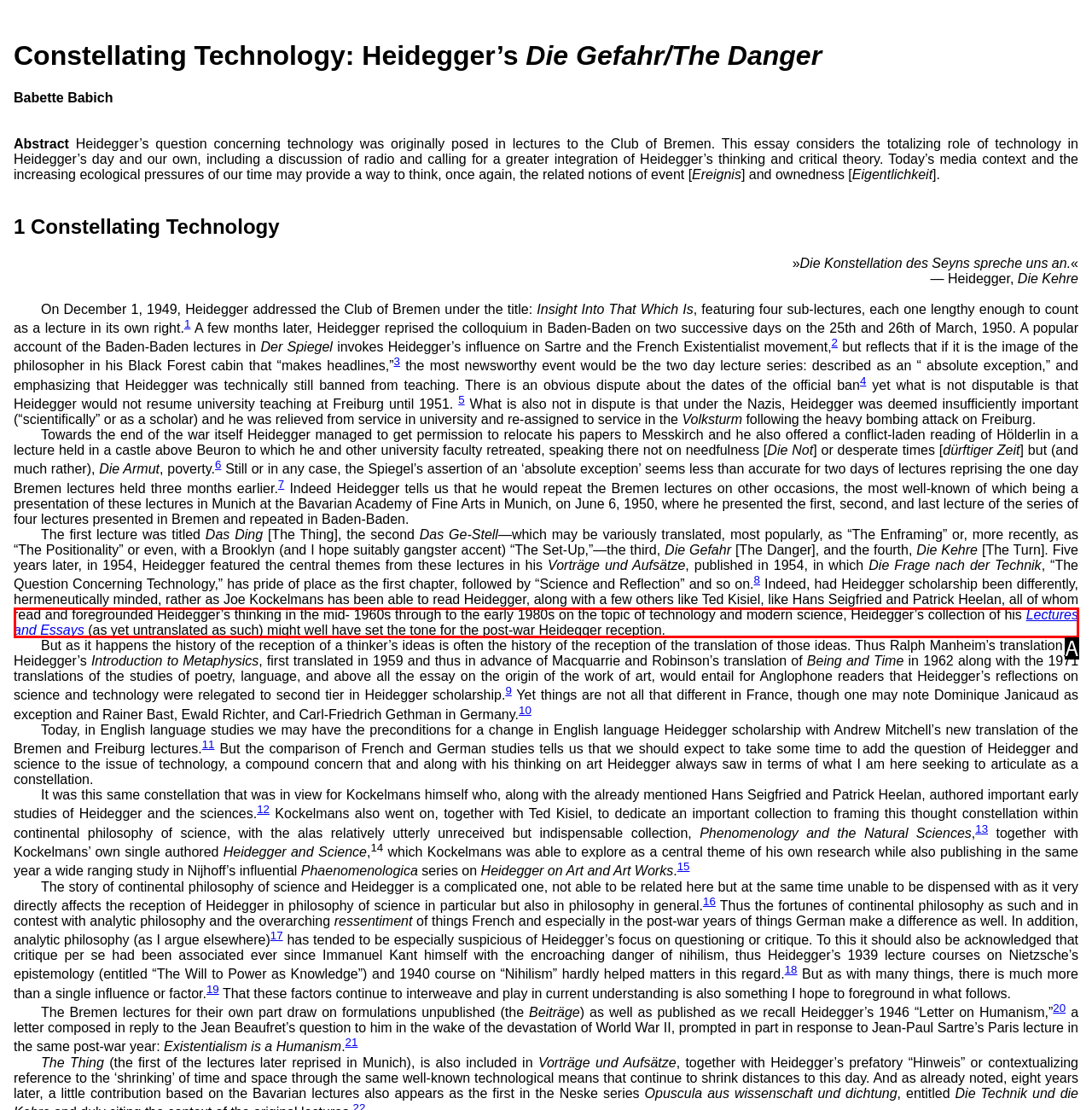Find the HTML element that suits the description: Lectures and Essays
Indicate your answer with the letter of the matching option from the choices provided.

A